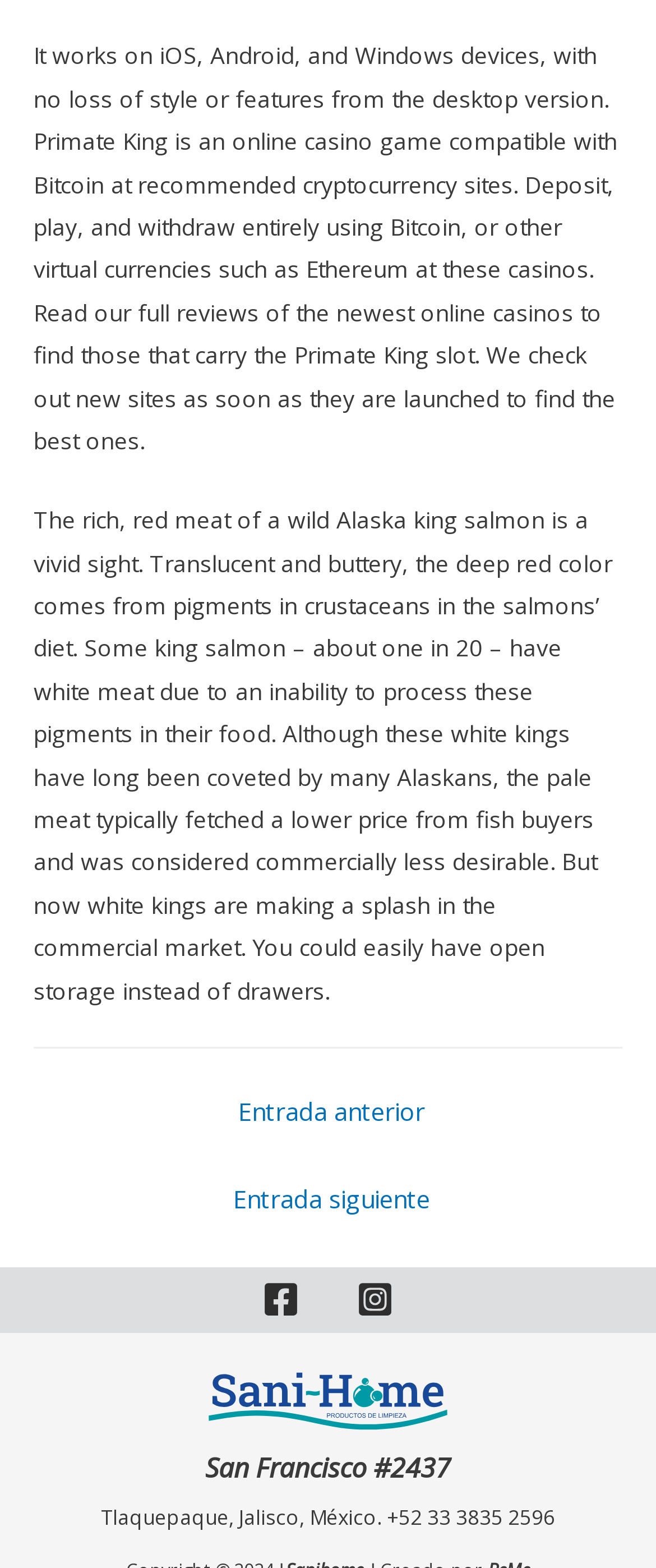What is the location of the business?
Answer with a single word or phrase, using the screenshot for reference.

San Francisco and Tlaquepaque, Jalisco, México